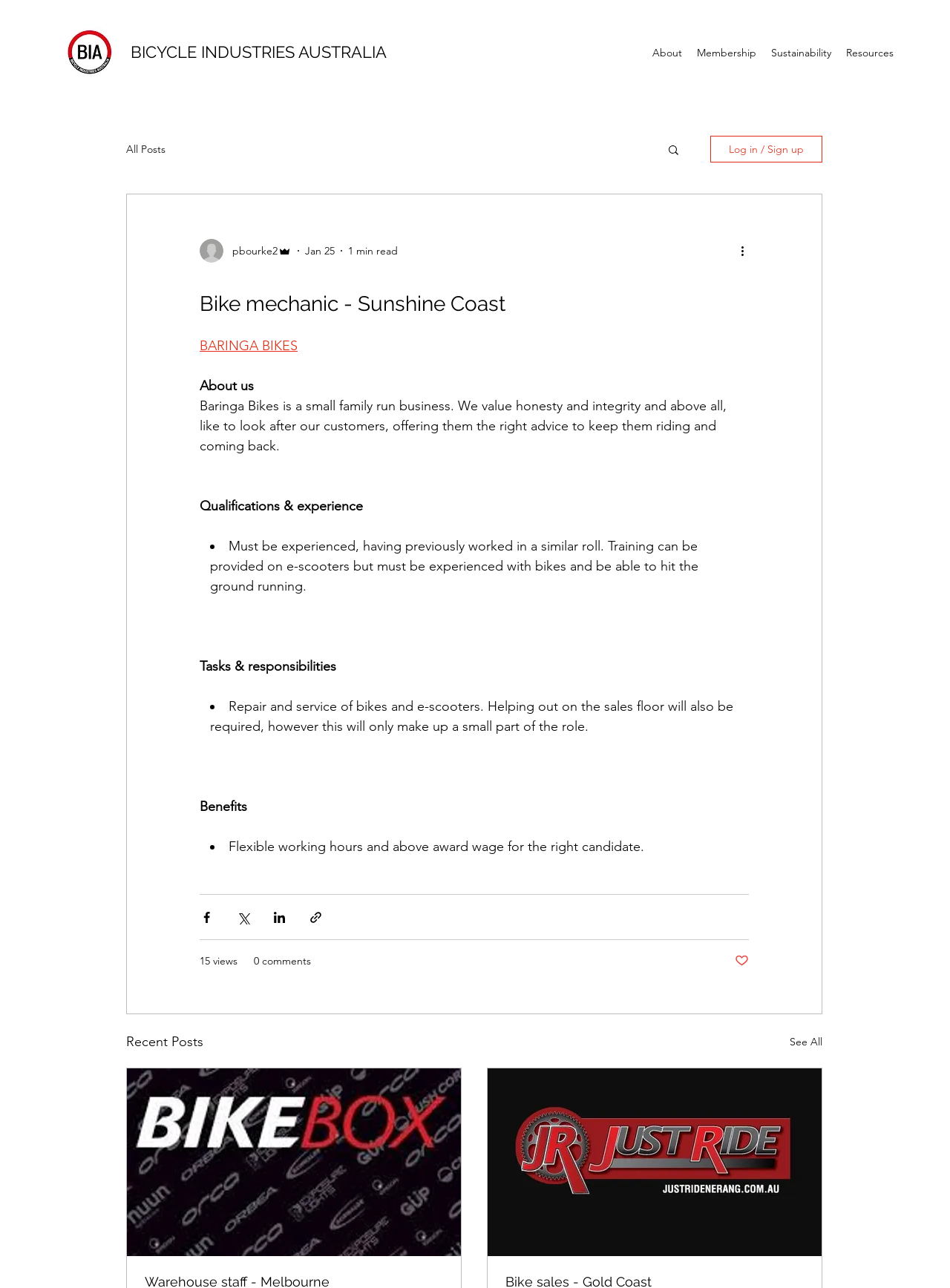Locate the bounding box coordinates of the clickable area to execute the instruction: "Read more about the bike mechanic". Provide the coordinates as four float numbers between 0 and 1, represented as [left, top, right, bottom].

[0.21, 0.219, 0.788, 0.247]